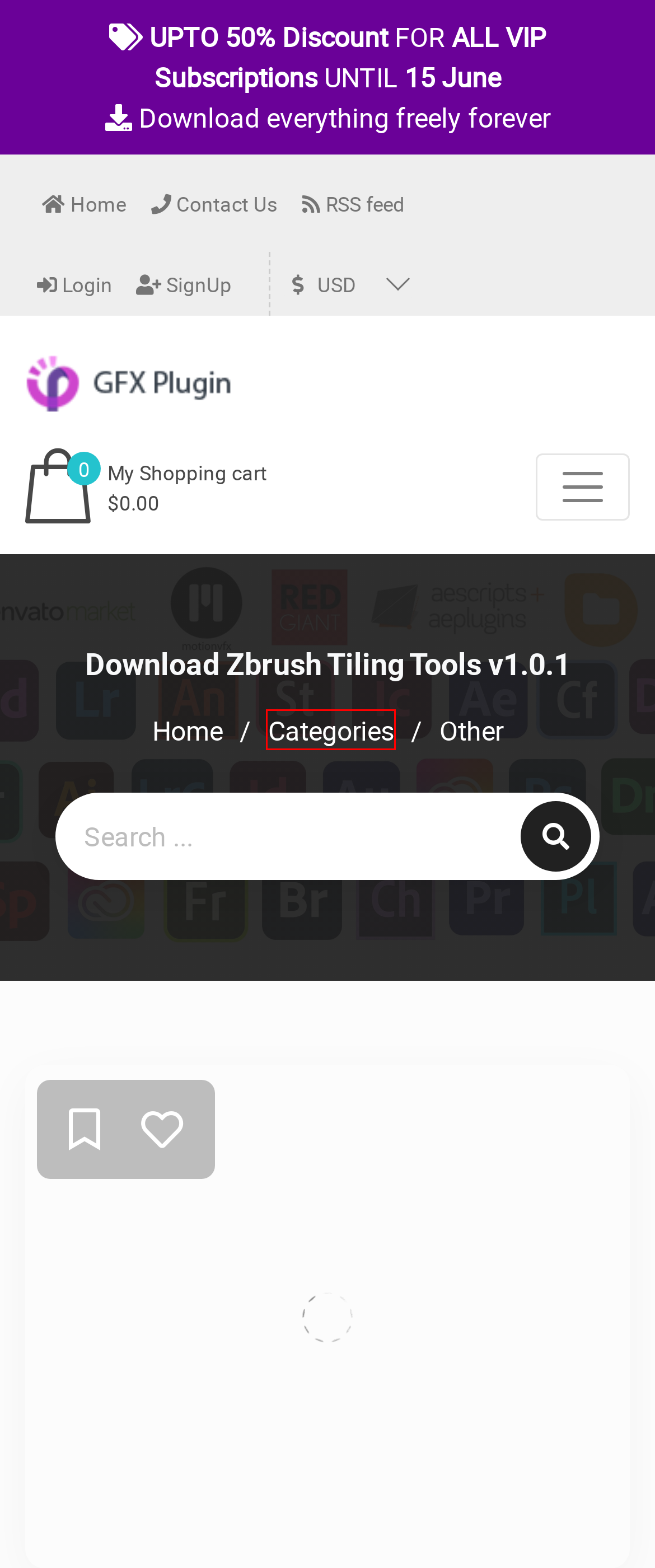You have a screenshot of a webpage, and a red bounding box highlights an element. Select the webpage description that best fits the new page after clicking the element within the bounding box. Options are:
A. Download Gumroad – SoMuchZBrush For ZBrush
B. Download Aescripts YY_Voronoi v2.1 (Win, Mac)
C. Download ZBrush Face Tools (v1.01 Character Creator 4)
D. Newest Products in Categories / Other, Page 1
E. Download PixPlant 5.0.49 (Win)
F. Newest Products in Categories, Page 1
G. Download Learn Squared – ZBrush Basics
H. href.li

F